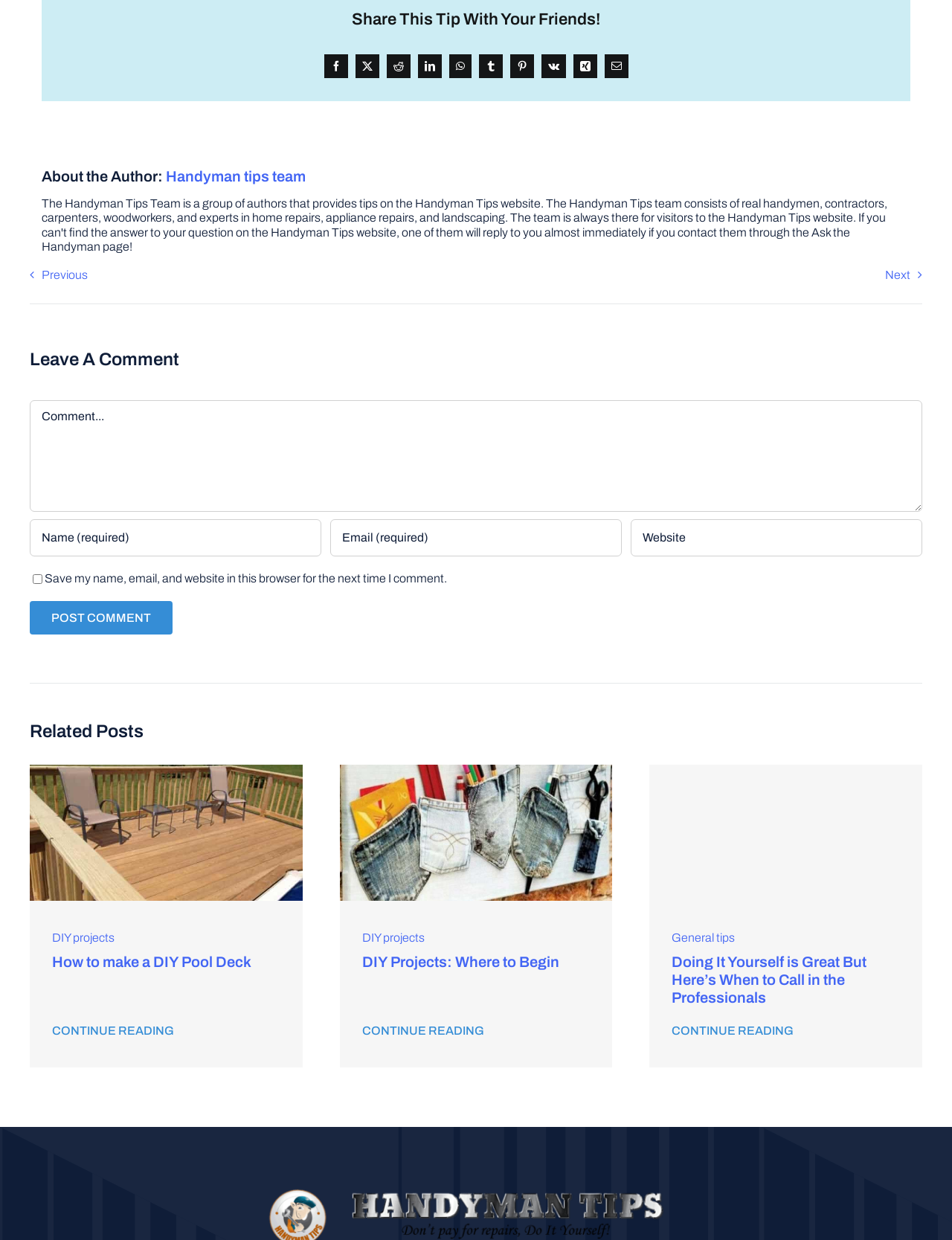Kindly determine the bounding box coordinates of the area that needs to be clicked to fulfill this instruction: "Share this tip on Facebook".

[0.336, 0.041, 0.369, 0.066]